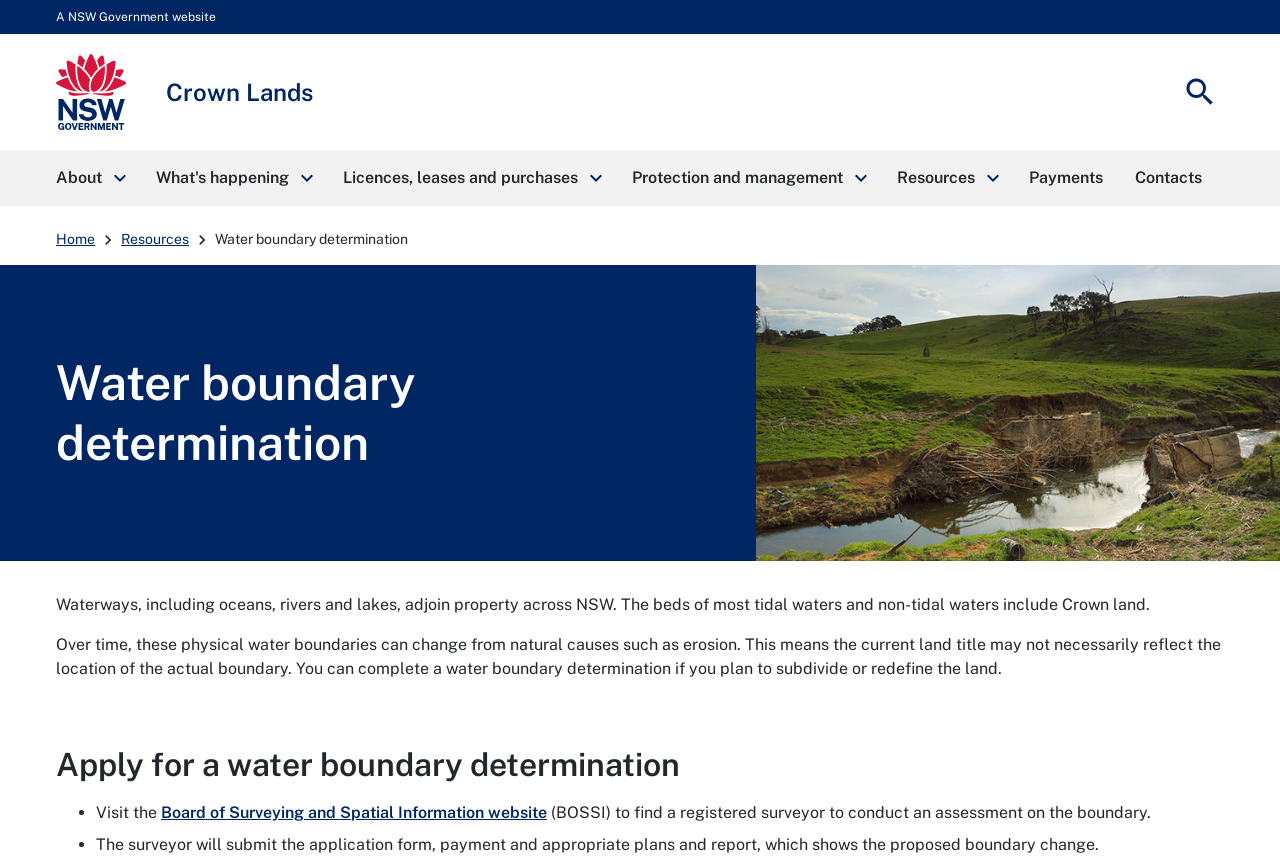Please locate the bounding box coordinates of the element that needs to be clicked to achieve the following instruction: "Click the 'Resources' link". The coordinates should be four float numbers between 0 and 1, i.e., [left, top, right, bottom].

[0.688, 0.174, 0.791, 0.24]